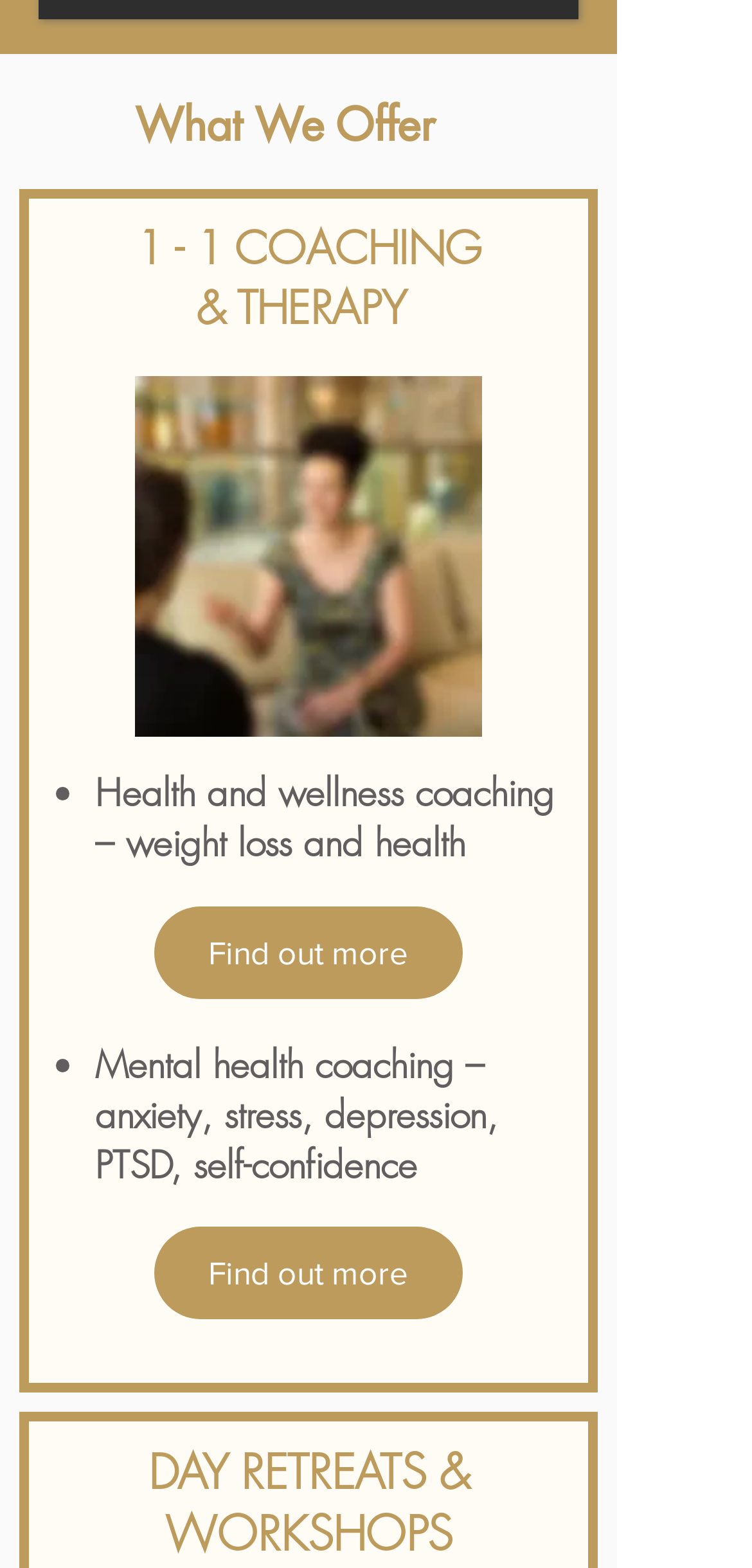What is the topic of the second list item?
Provide a detailed and extensive answer to the question.

The second list item has a bullet point and the text 'Mental health coaching –anxiety, stress, depression, PTSD, self-confidence', which indicates that the topic is mental health.